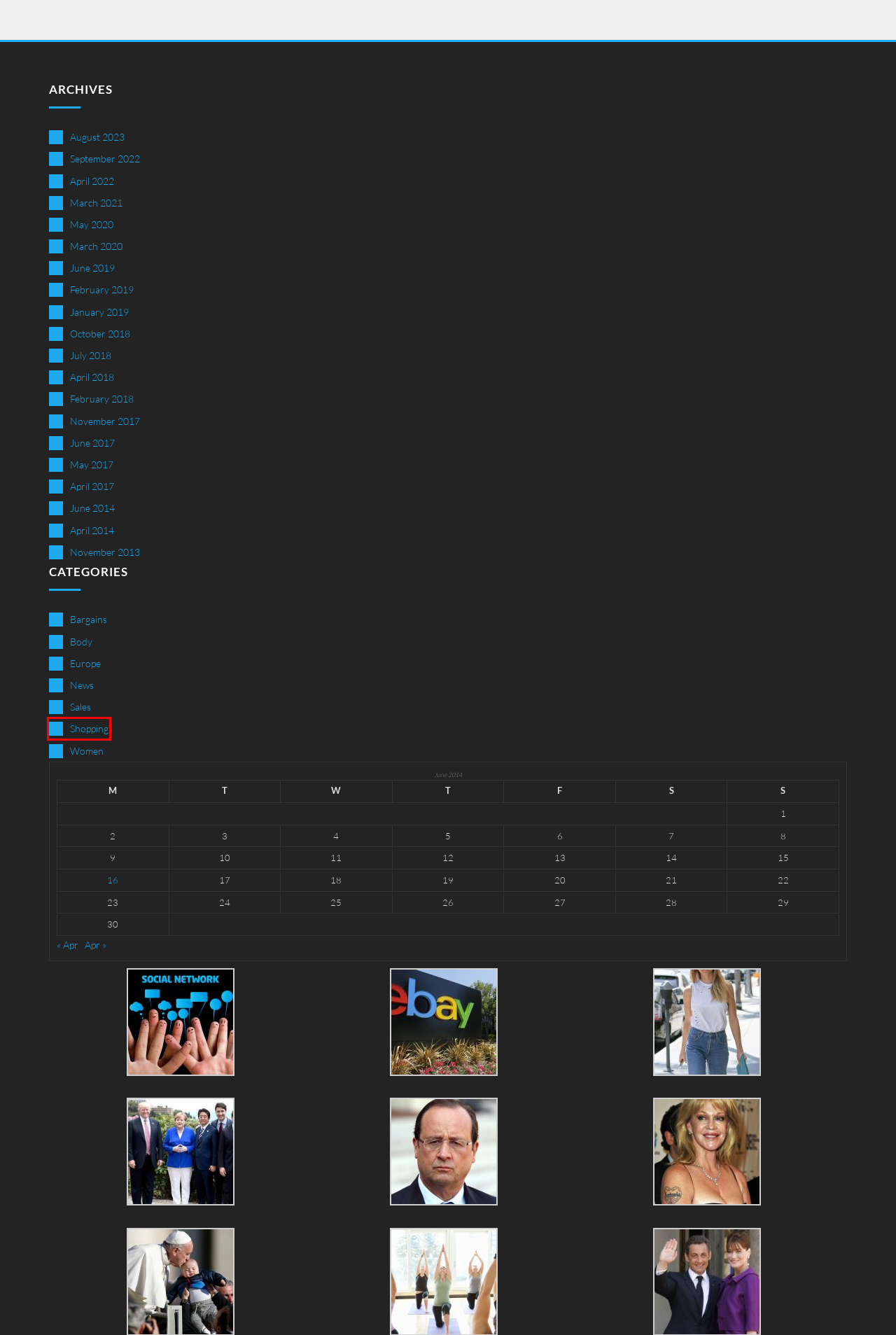Examine the screenshot of a webpage featuring a red bounding box and identify the best matching webpage description for the new page that results from clicking the element within the box. Here are the options:
A. March 2021 – GC2006
B. August 2023 – GC2006
C. November 2017 – GC2006
D. April 2017 – GC2006
E. May 2017 – GC2006
F. November 2013 – GC2006
G. September 2022 – GC2006
H. Shopping – GC2006

H